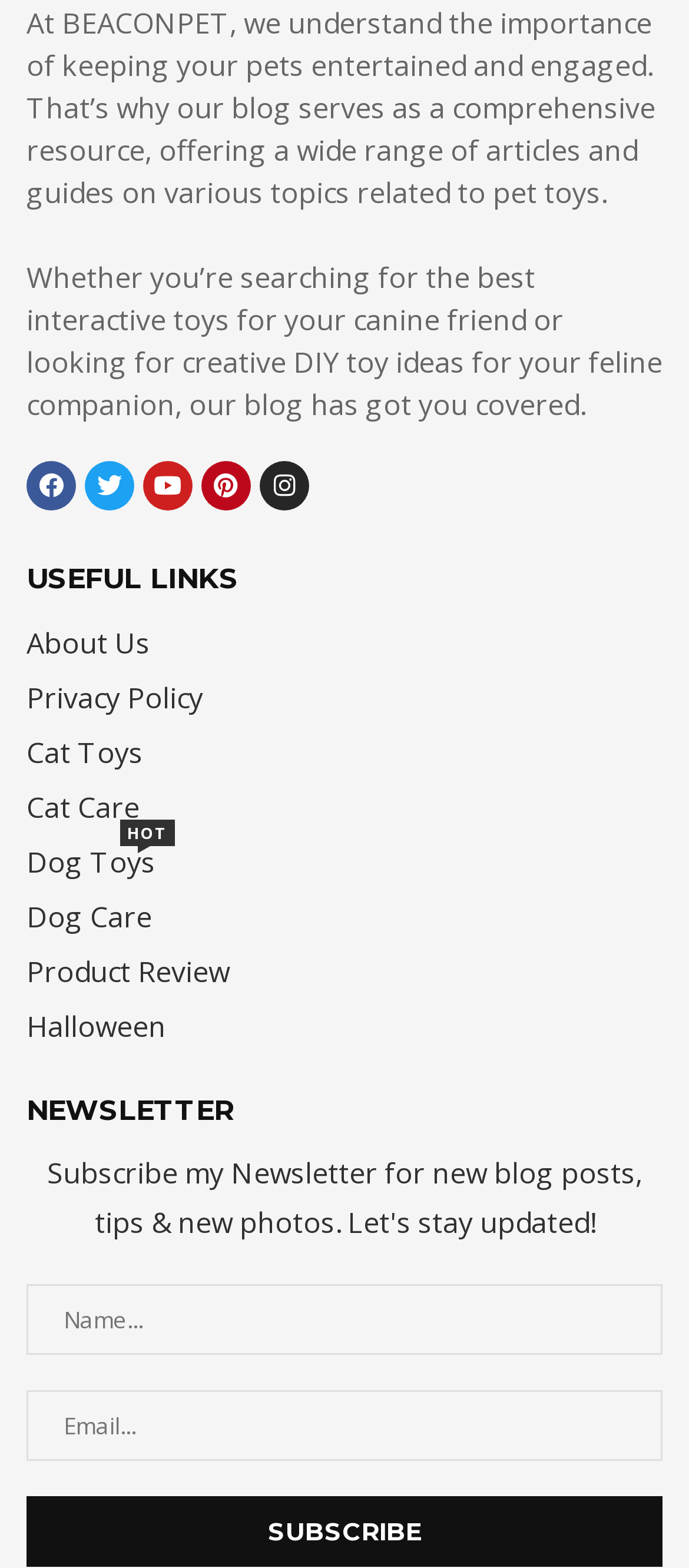Respond with a single word or short phrase to the following question: 
What is required to subscribe to the newsletter?

Email